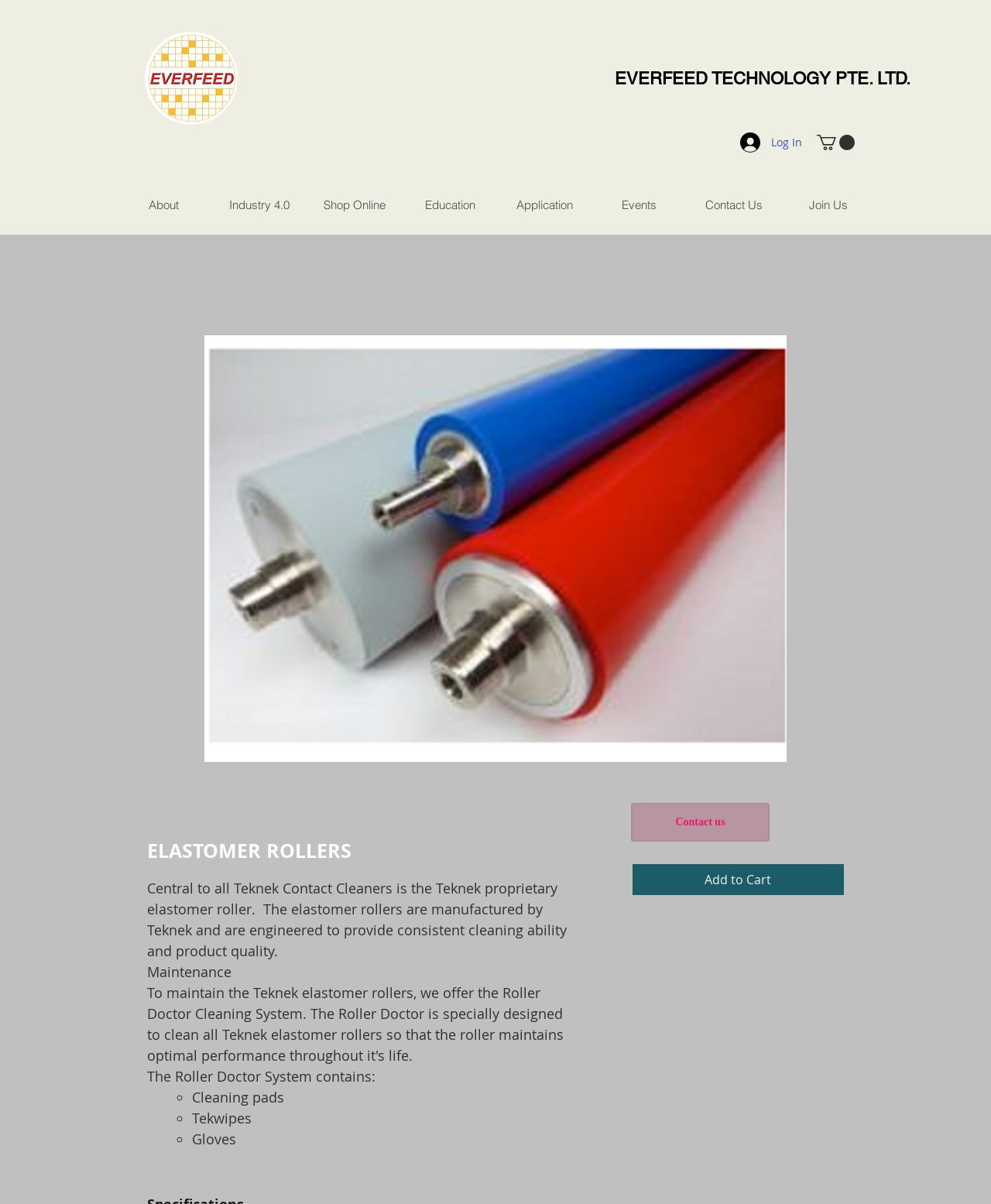Can you give a comprehensive explanation to the question given the content of the image?
What is the company name?

I found the company name by looking at the link with the text 'EVERFEED TECHNOLOGY PTE. LTD.' which is located at the top of the webpage.